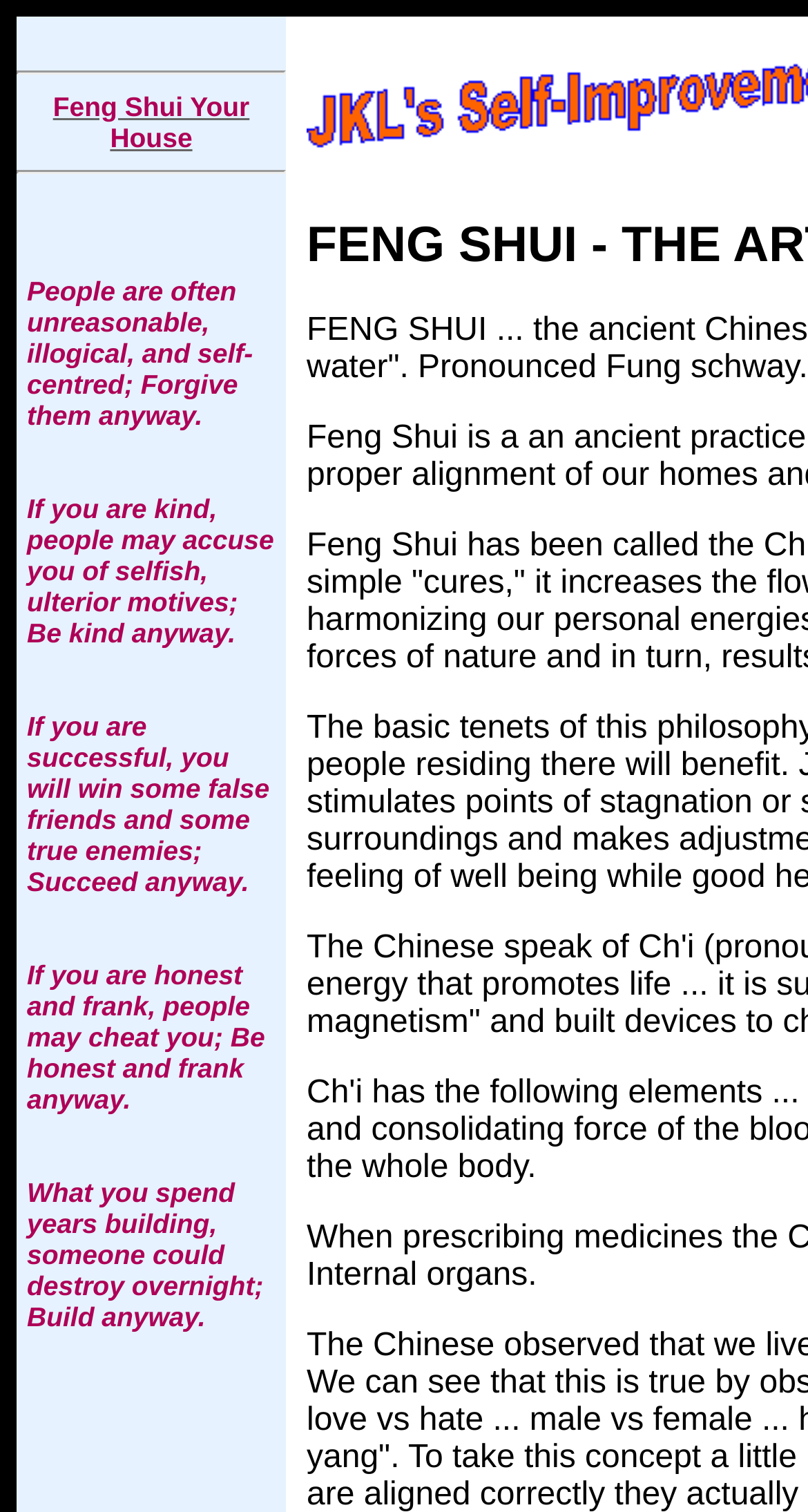Respond with a single word or short phrase to the following question: 
What is the quote about in the main content area?

Kindness and success